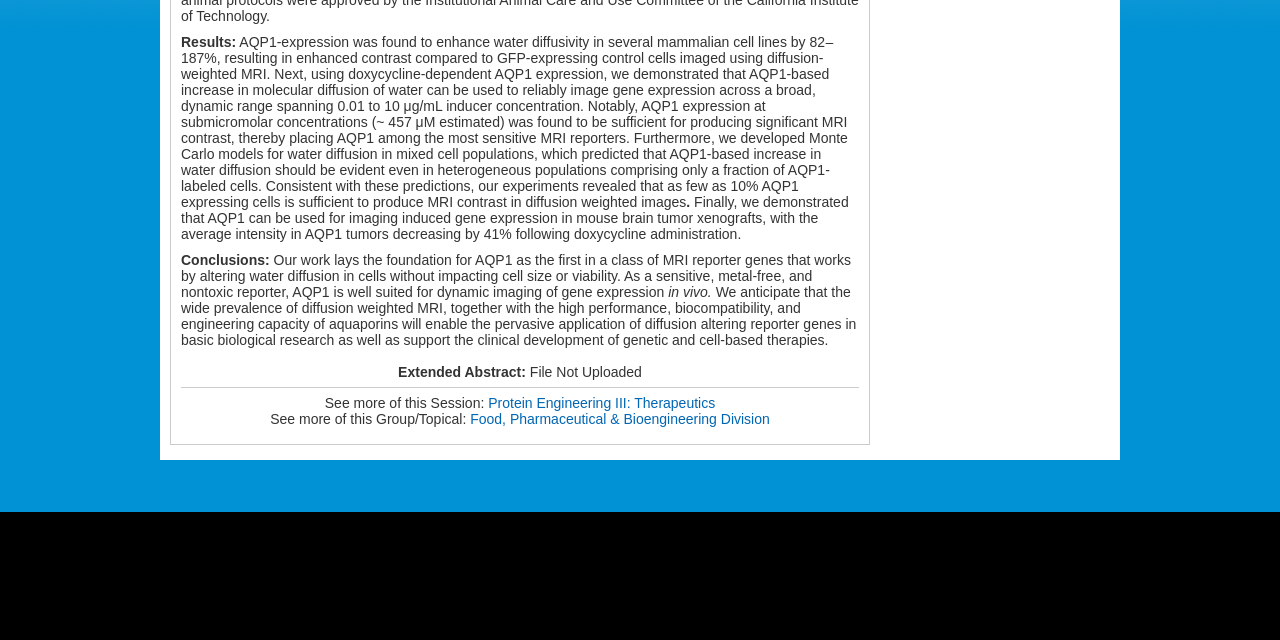Using the element description: "Protein Engineering III: Therapeutics", determine the bounding box coordinates for the specified UI element. The coordinates should be four float numbers between 0 and 1, [left, top, right, bottom].

[0.381, 0.617, 0.559, 0.642]